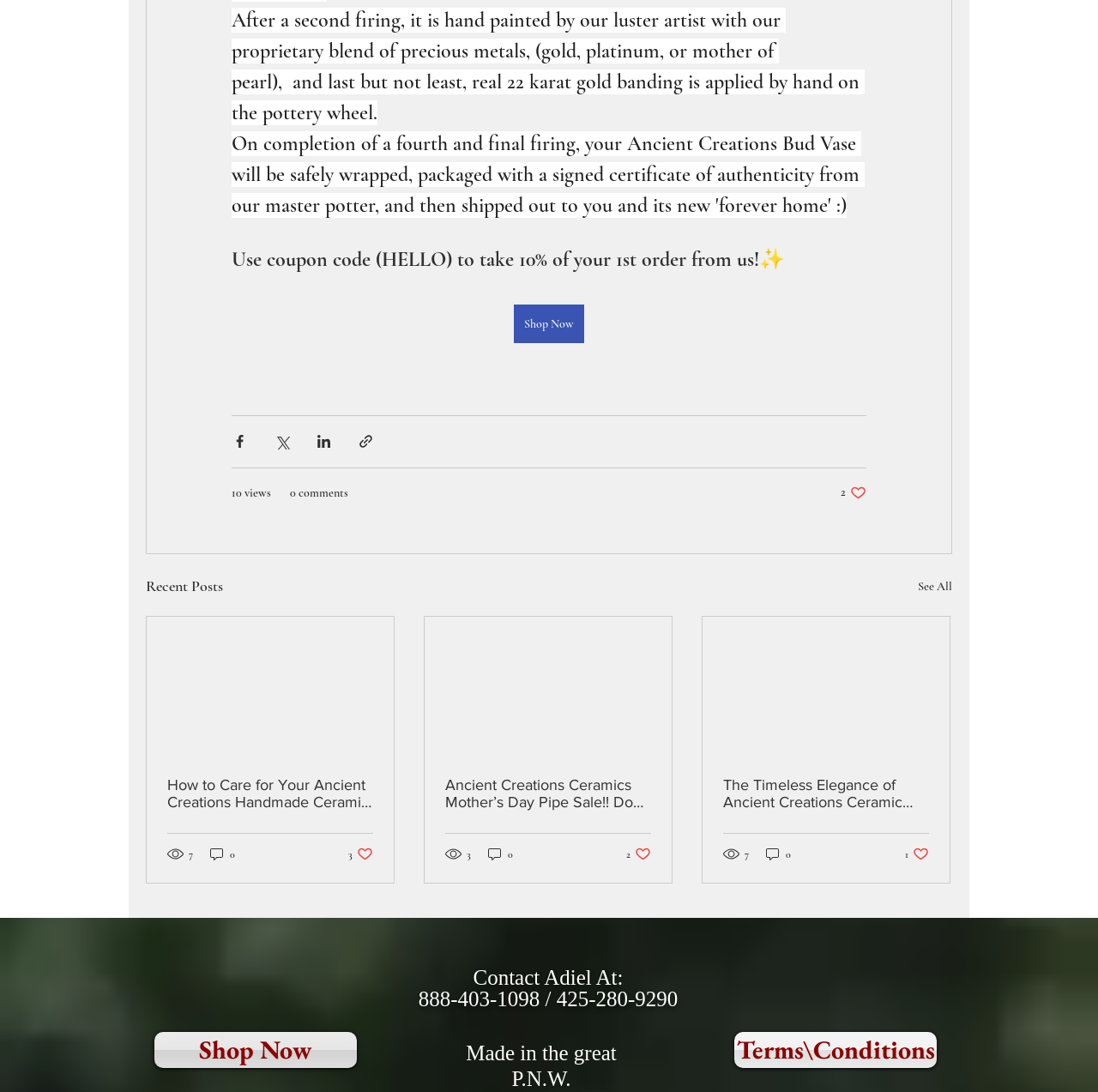Please locate the bounding box coordinates of the element that should be clicked to complete the given instruction: "Click the 'Shop Now' button".

[0.468, 0.279, 0.532, 0.314]